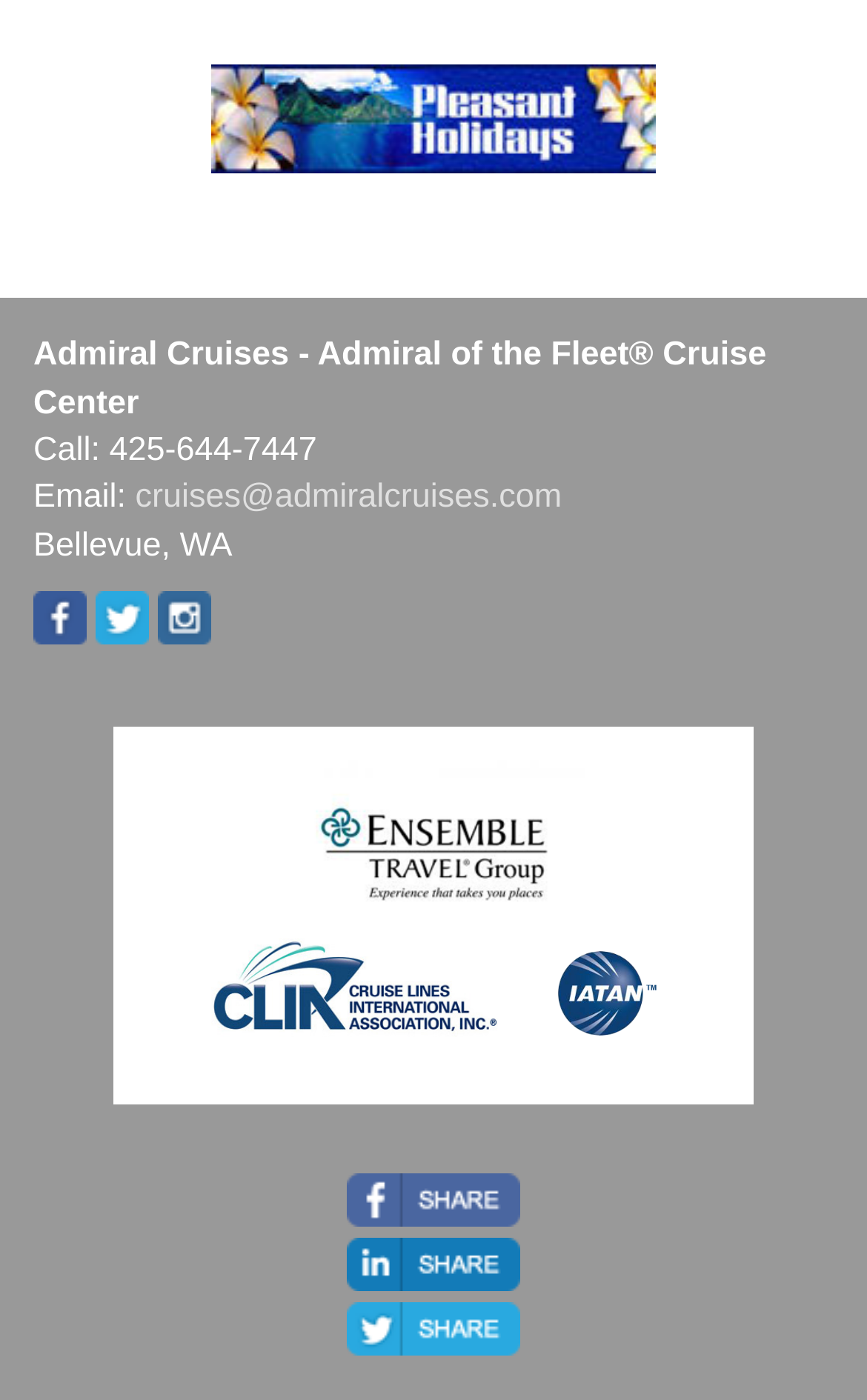Please identify the bounding box coordinates of the element on the webpage that should be clicked to follow this instruction: "Visit Pleasant Holidays website". The bounding box coordinates should be given as four float numbers between 0 and 1, formatted as [left, top, right, bottom].

[0.244, 0.07, 0.756, 0.097]